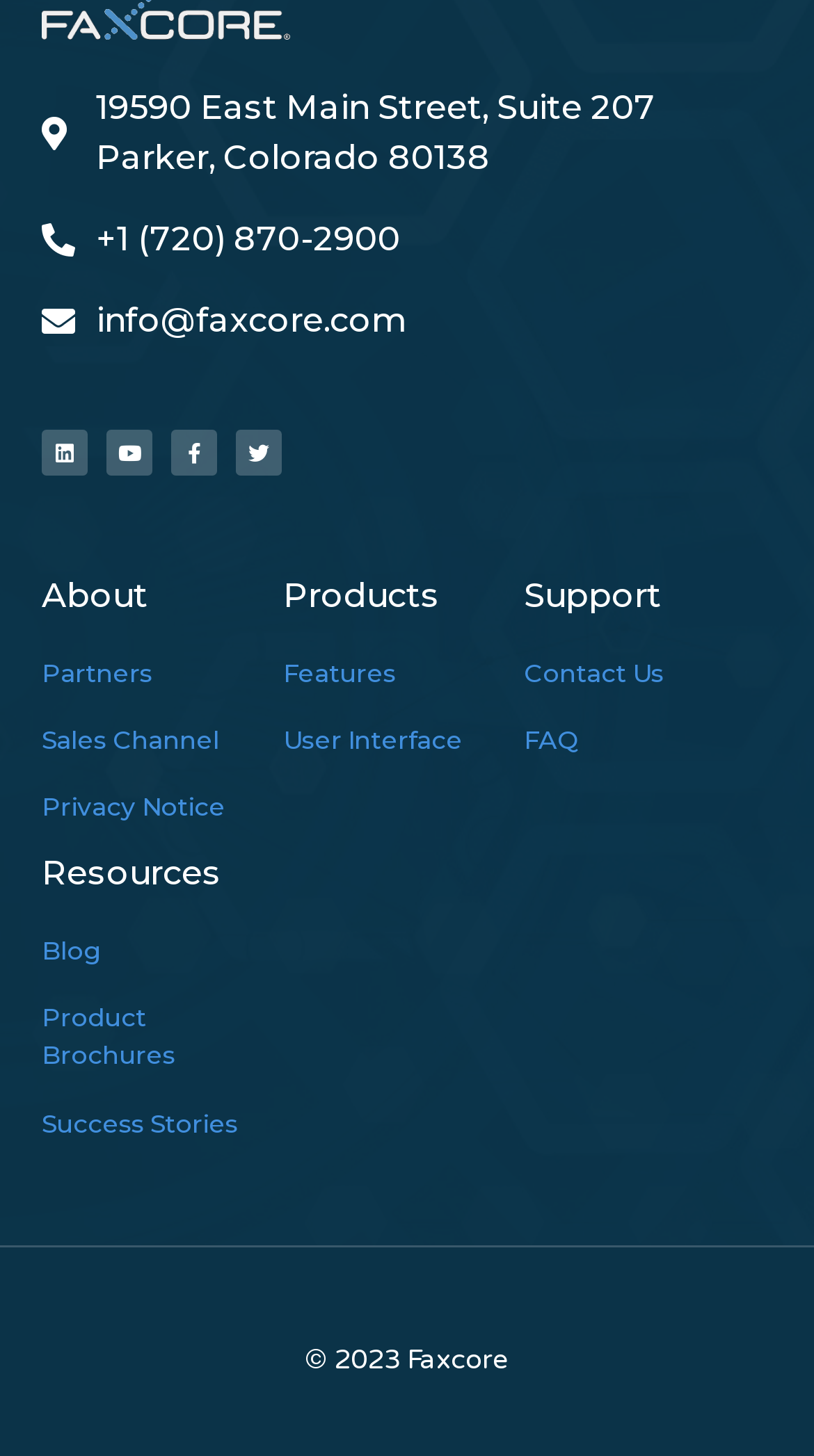How can I contact Faxcore?
Using the image, elaborate on the answer with as much detail as possible.

I found the contact information by looking at the link element under the 'Support' heading, which says 'Contact Us'. This suggests that users can click on this link to get in touch with Faxcore.